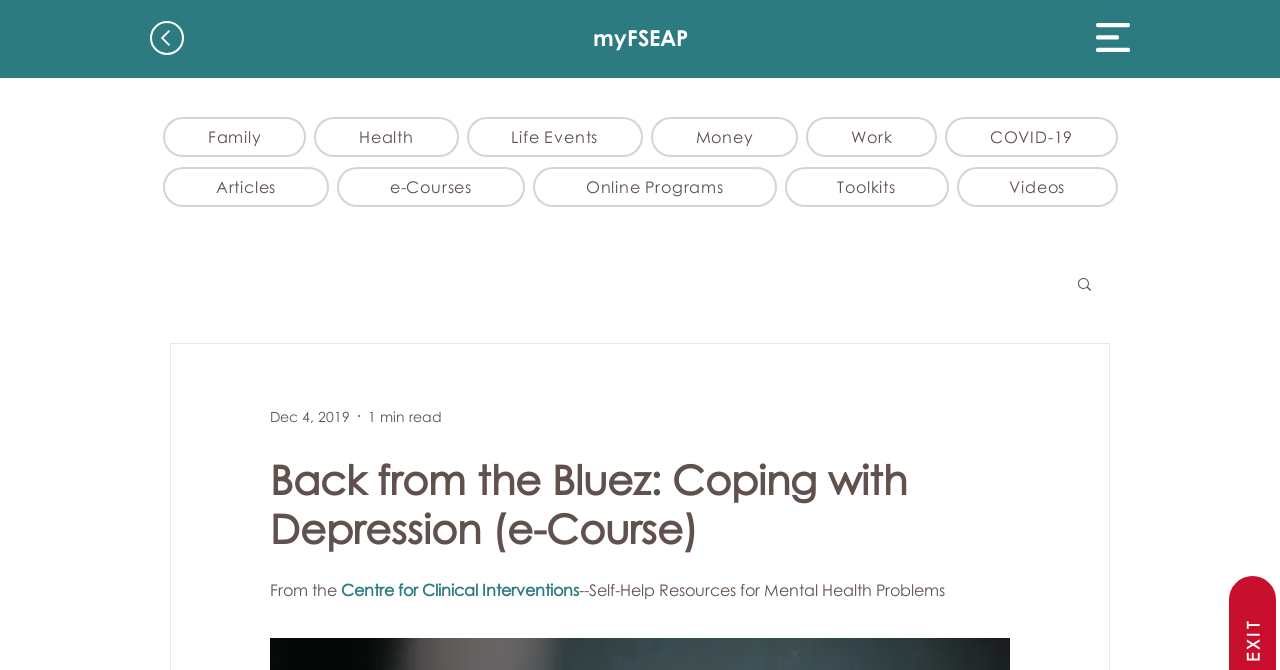Please specify the bounding box coordinates of the element that should be clicked to execute the given instruction: 'Search for something'. Ensure the coordinates are four float numbers between 0 and 1, expressed as [left, top, right, bottom].

None